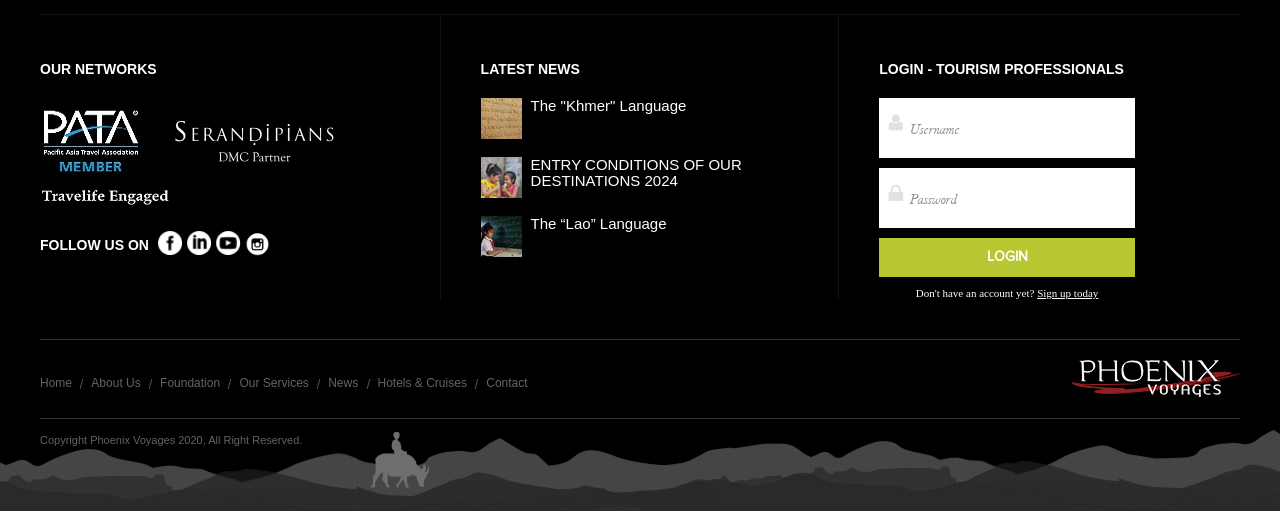Identify the bounding box coordinates of the region that should be clicked to execute the following instruction: "Log in as a tourism professional".

[0.687, 0.191, 0.887, 0.309]